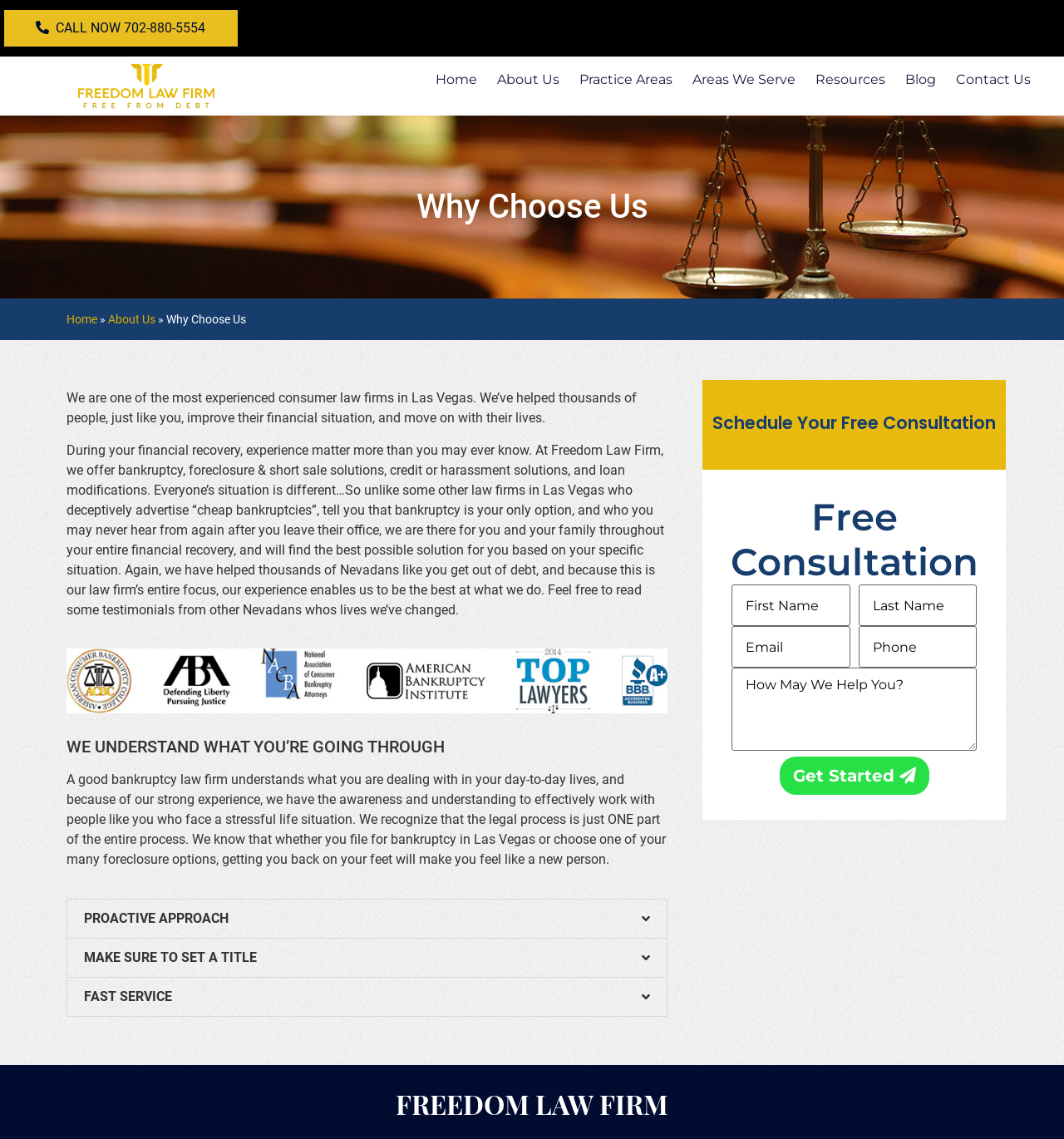What is the phone number to call for Freedom Law Firm?
Provide a detailed and extensive answer to the question.

I found the phone number by looking at the link element with the text 'CALL NOW 702-880-5554' at the top of the webpage.